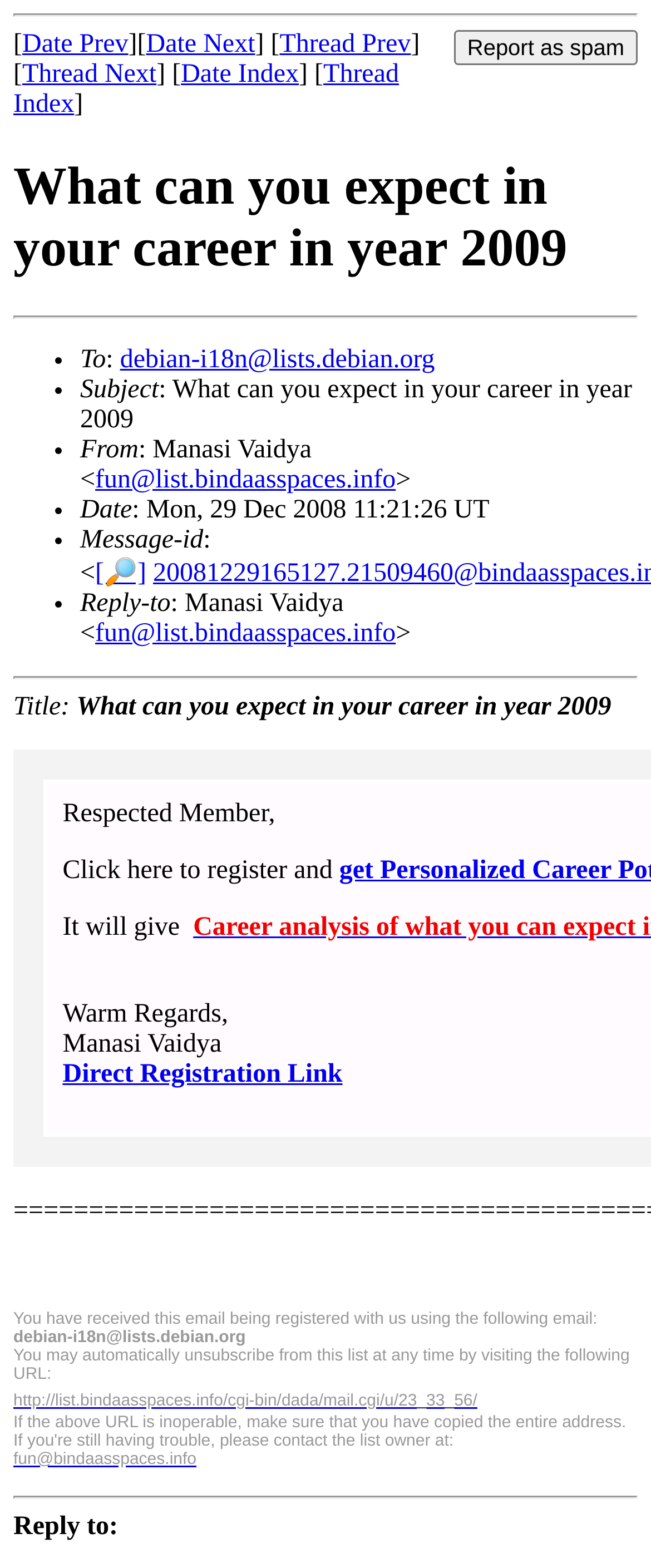Identify the bounding box coordinates of the region that needs to be clicked to carry out this instruction: "Click on 'Report as spam'". Provide these coordinates as four float numbers ranging from 0 to 1, i.e., [left, top, right, bottom].

[0.697, 0.019, 0.979, 0.042]